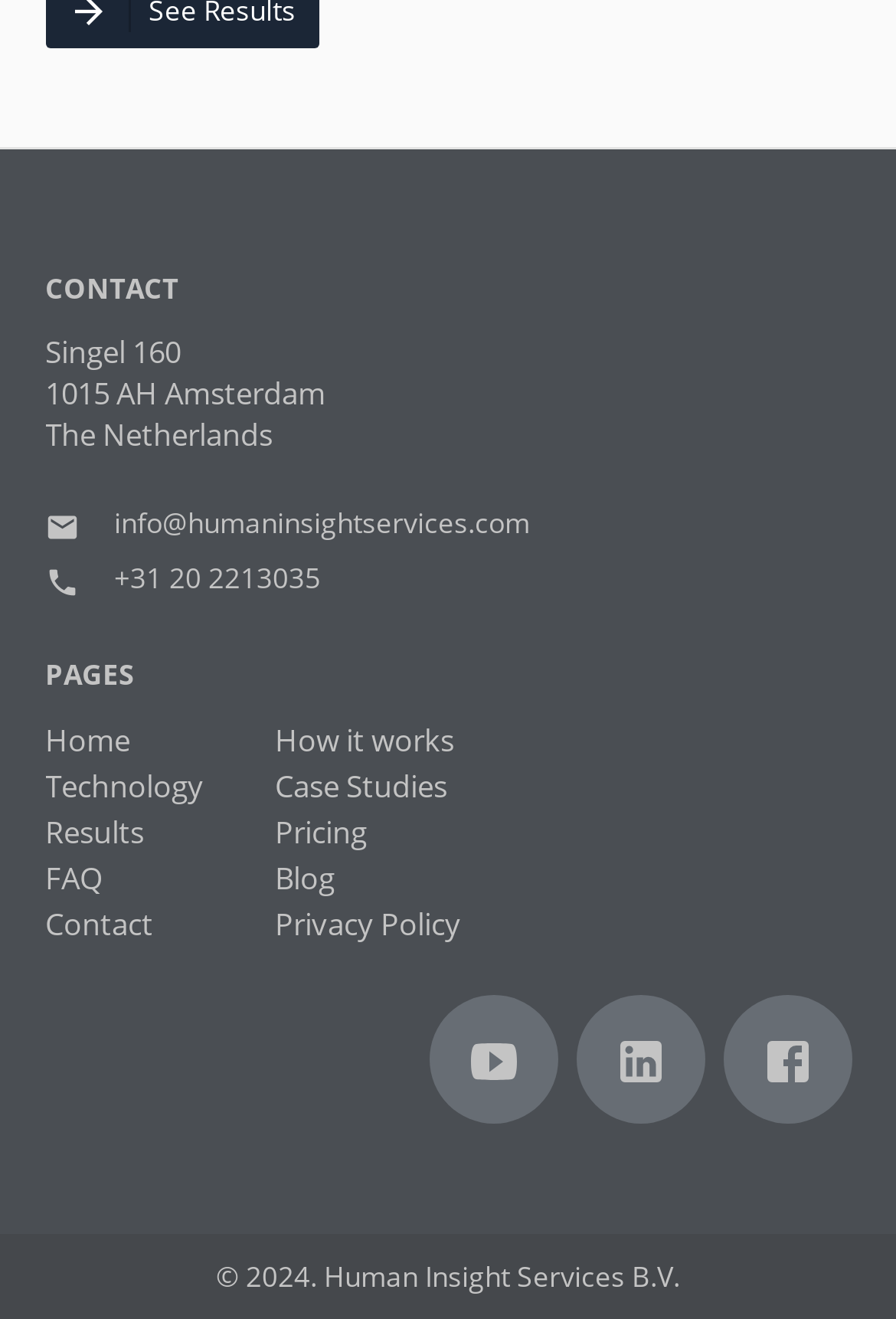How many social media links are there?
Please elaborate on the answer to the question with detailed information.

I counted the number of social media links by looking at the footer section of the webpage, where I found links to Facebook, LinkedIn, and Youtube.